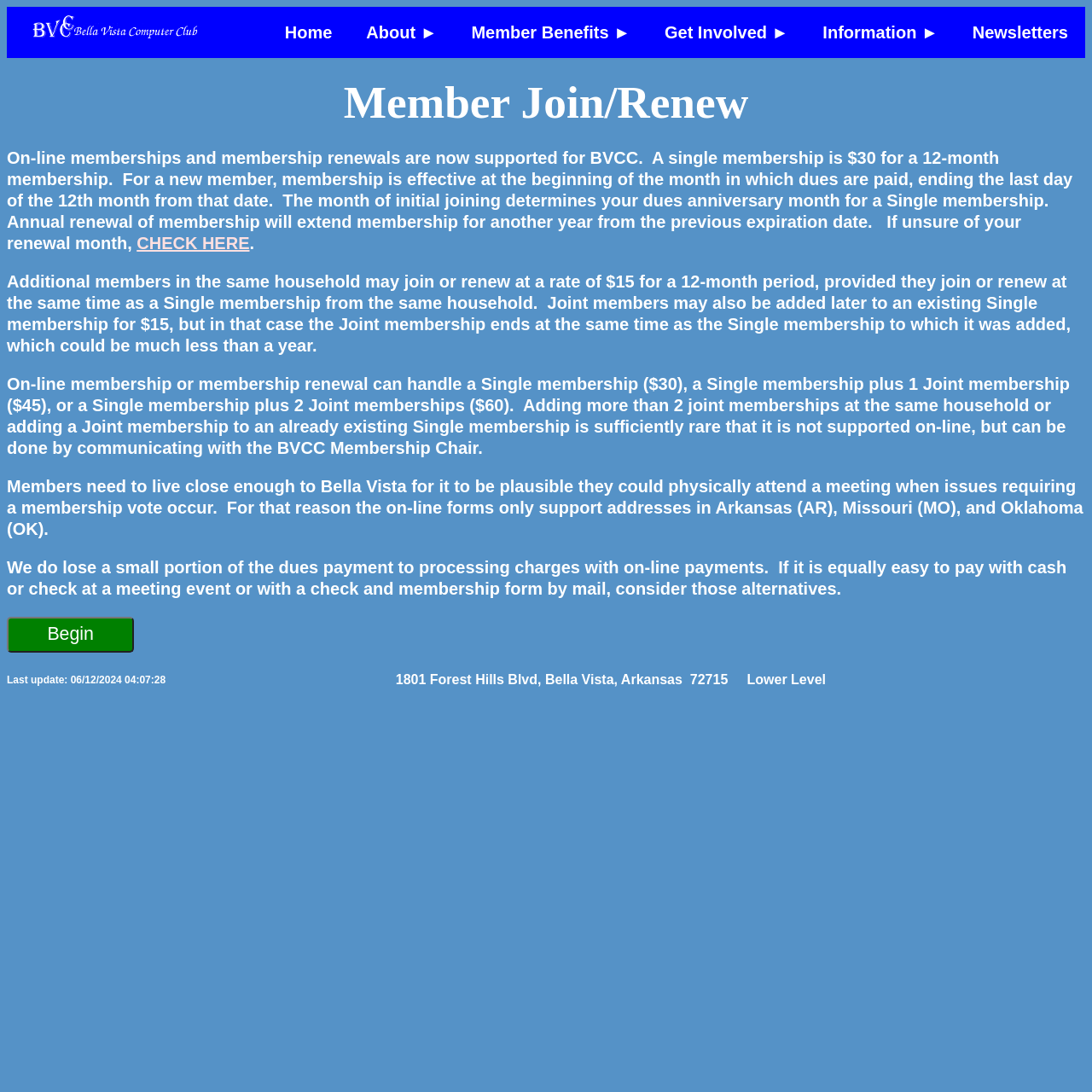What is the last update date of the webpage?
Using the image, respond with a single word or phrase.

06/12/2024 04:07:28